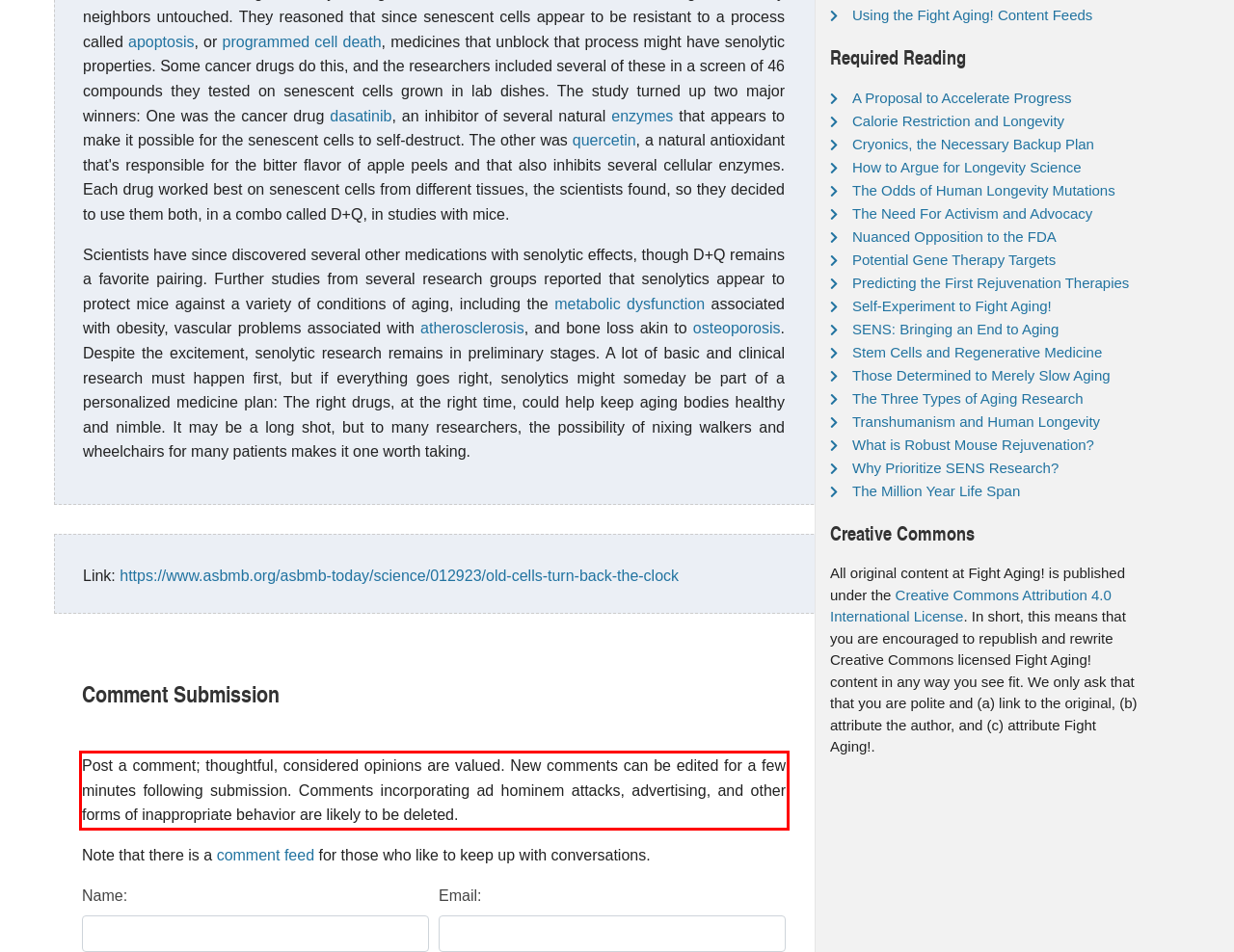You are given a screenshot showing a webpage with a red bounding box. Perform OCR to capture the text within the red bounding box.

Post a comment; thoughtful, considered opinions are valued. New comments can be edited for a few minutes following submission. Comments incorporating ad hominem attacks, advertising, and other forms of inappropriate behavior are likely to be deleted.